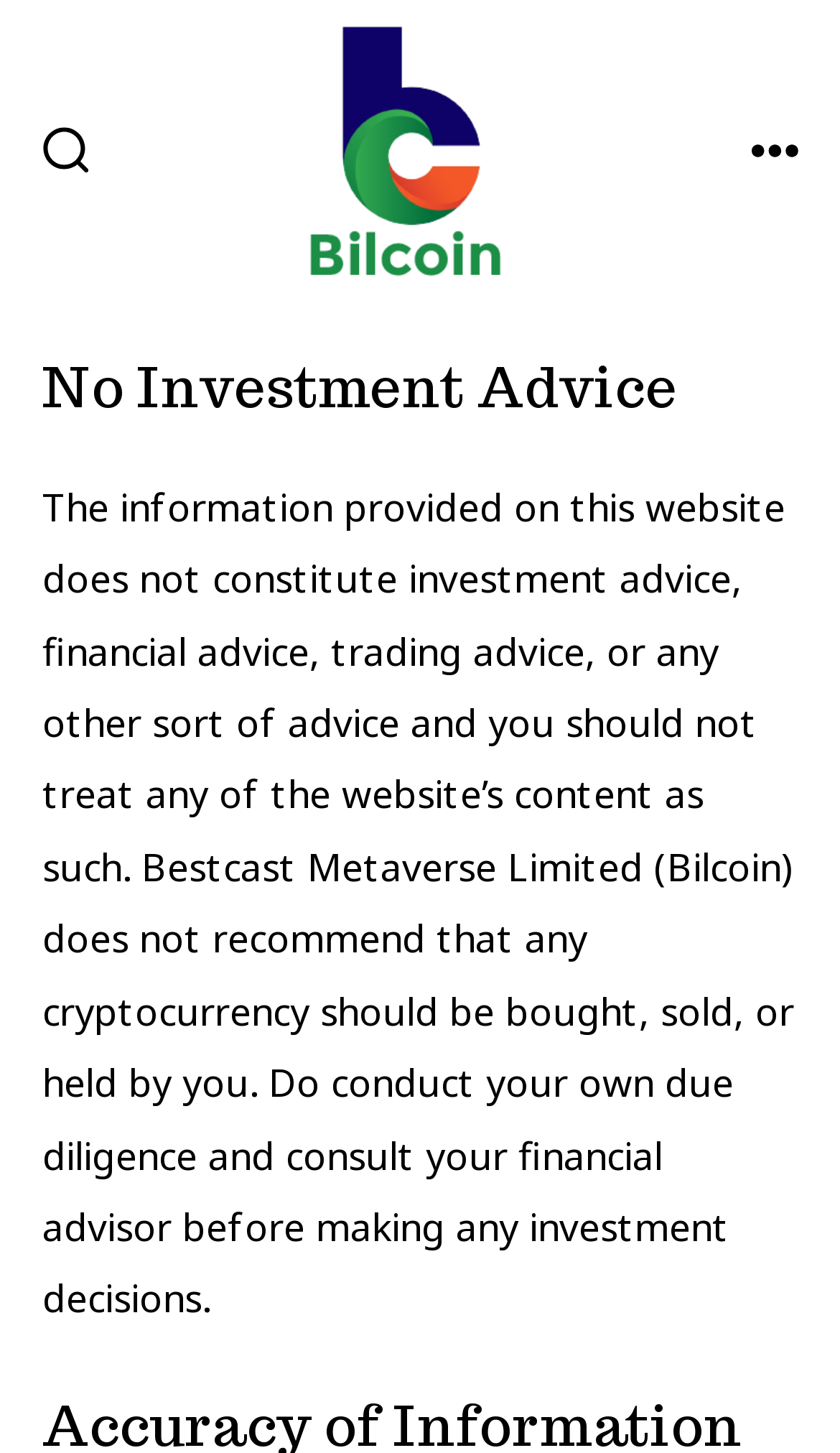Answer the question with a single word or phrase: 
Is the MENU button expanded?

No